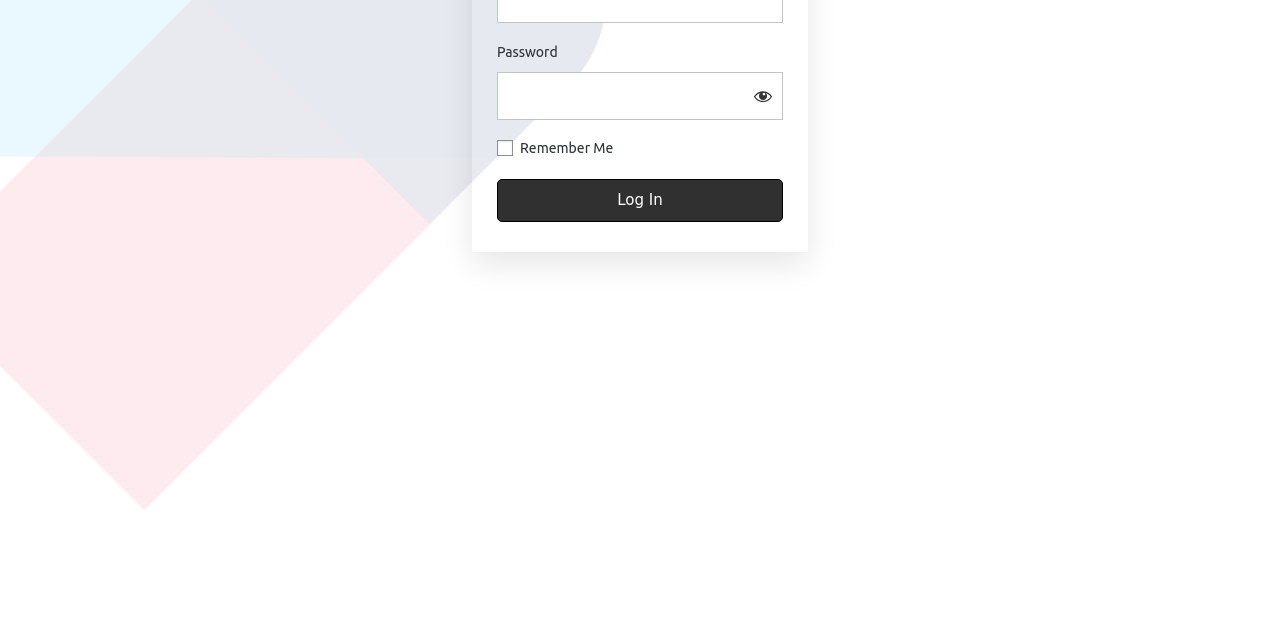Refer to the element description View all product guides... and identify the corresponding bounding box in the screenshot. Format the coordinates as (top-left x, top-left y, bottom-right x, bottom-right y) with values in the range of 0 to 1.

None